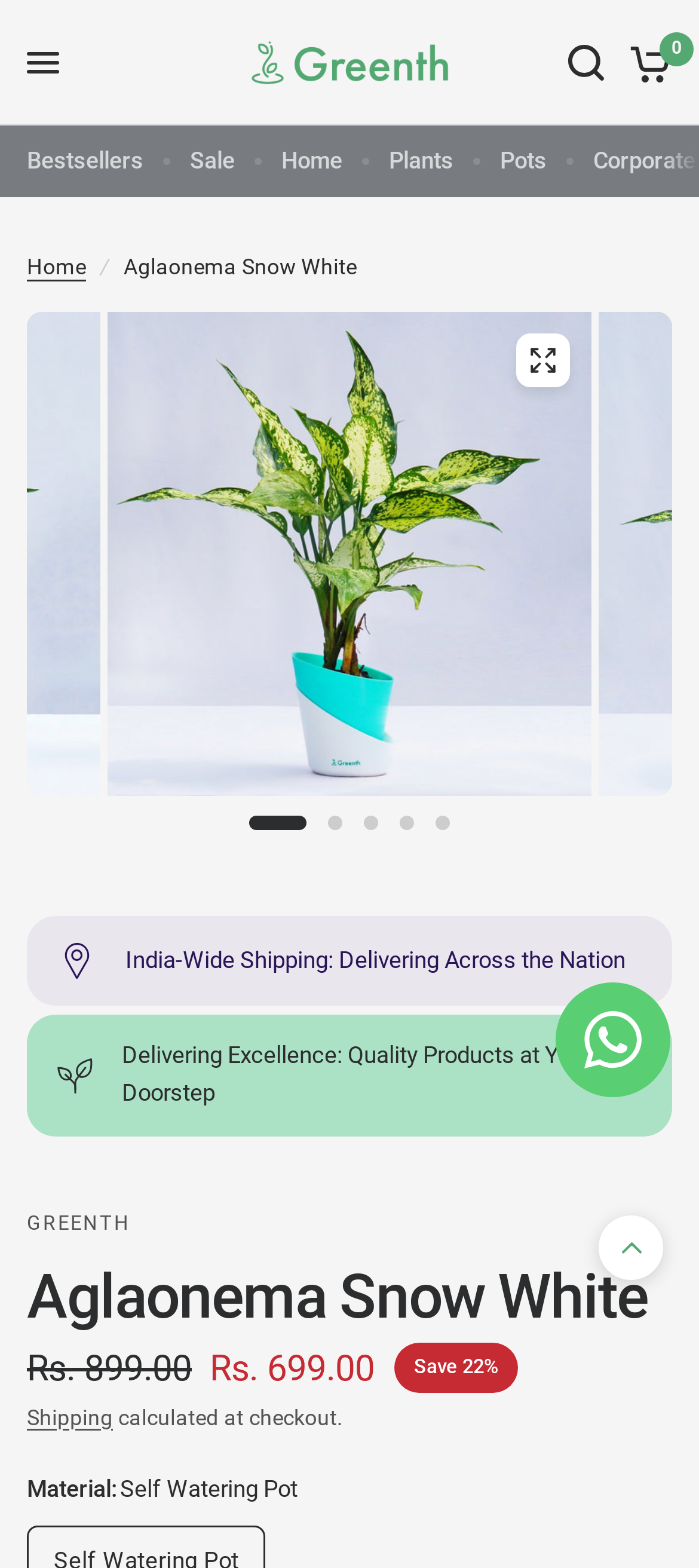Please determine the bounding box coordinates, formatted as (top-left x, top-left y, bottom-right x, bottom-right y), with all values as floating point numbers between 0 and 1. Identify the bounding box of the region described as: Home

[0.403, 0.091, 0.49, 0.115]